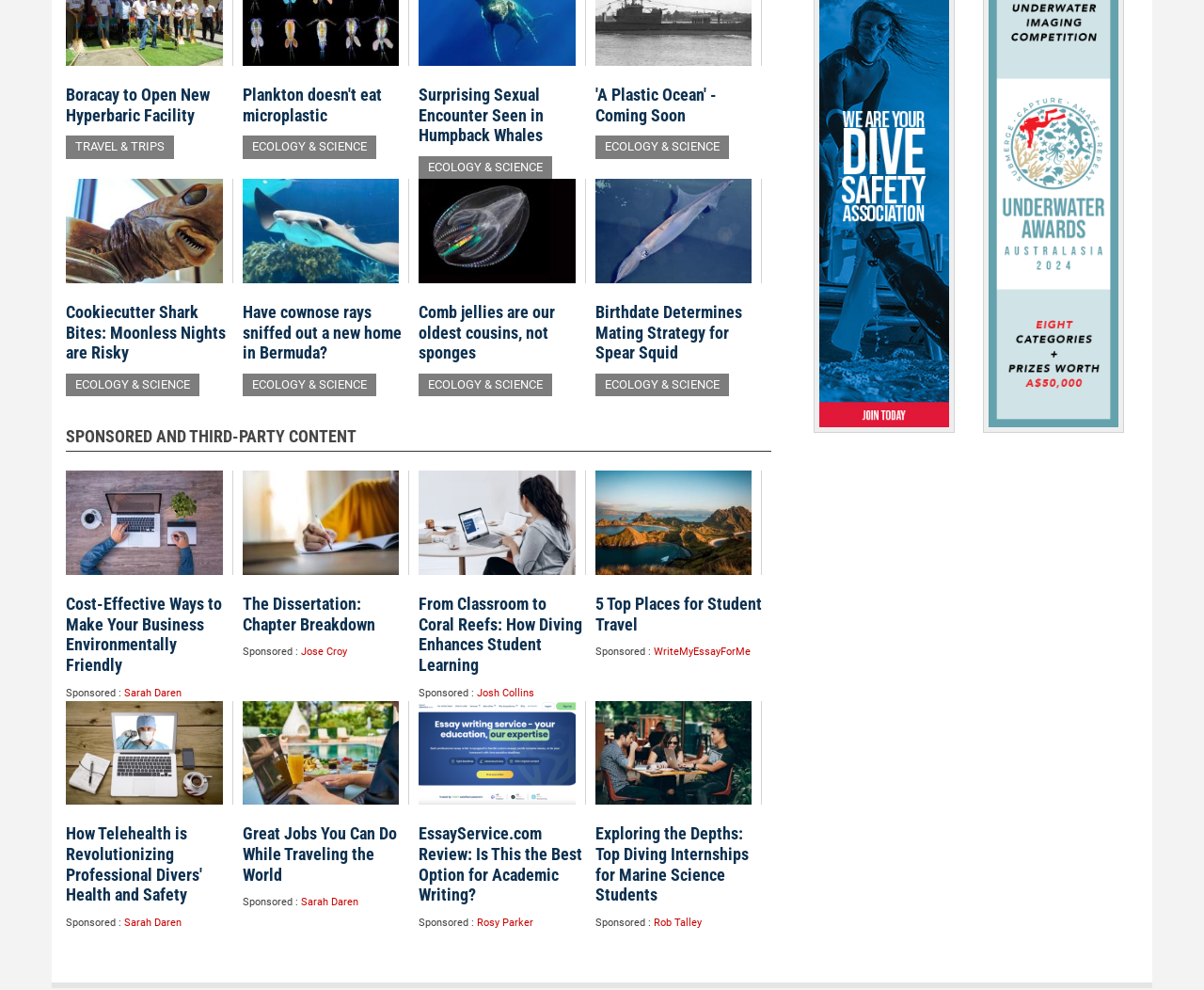Find the bounding box coordinates of the clickable region needed to perform the following instruction: "Click on 'Boracay to Open New Hyperbaric Facility'". The coordinates should be provided as four float numbers between 0 and 1, i.e., [left, top, right, bottom].

[0.055, 0.086, 0.174, 0.126]